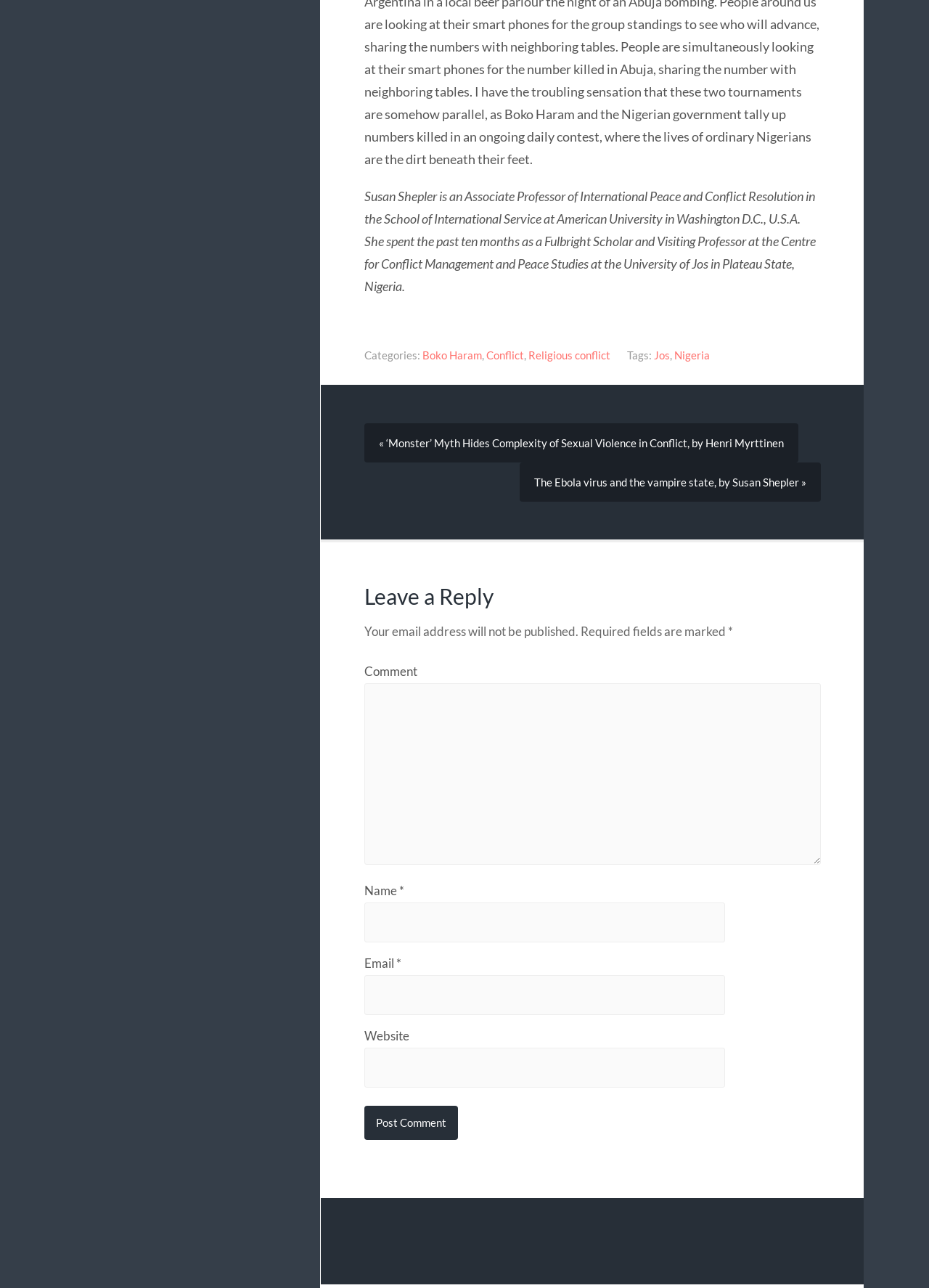Determine the bounding box of the UI component based on this description: "parent_node: Name * name="author"". The bounding box coordinates should be four float values between 0 and 1, i.e., [left, top, right, bottom].

[0.392, 0.7, 0.78, 0.731]